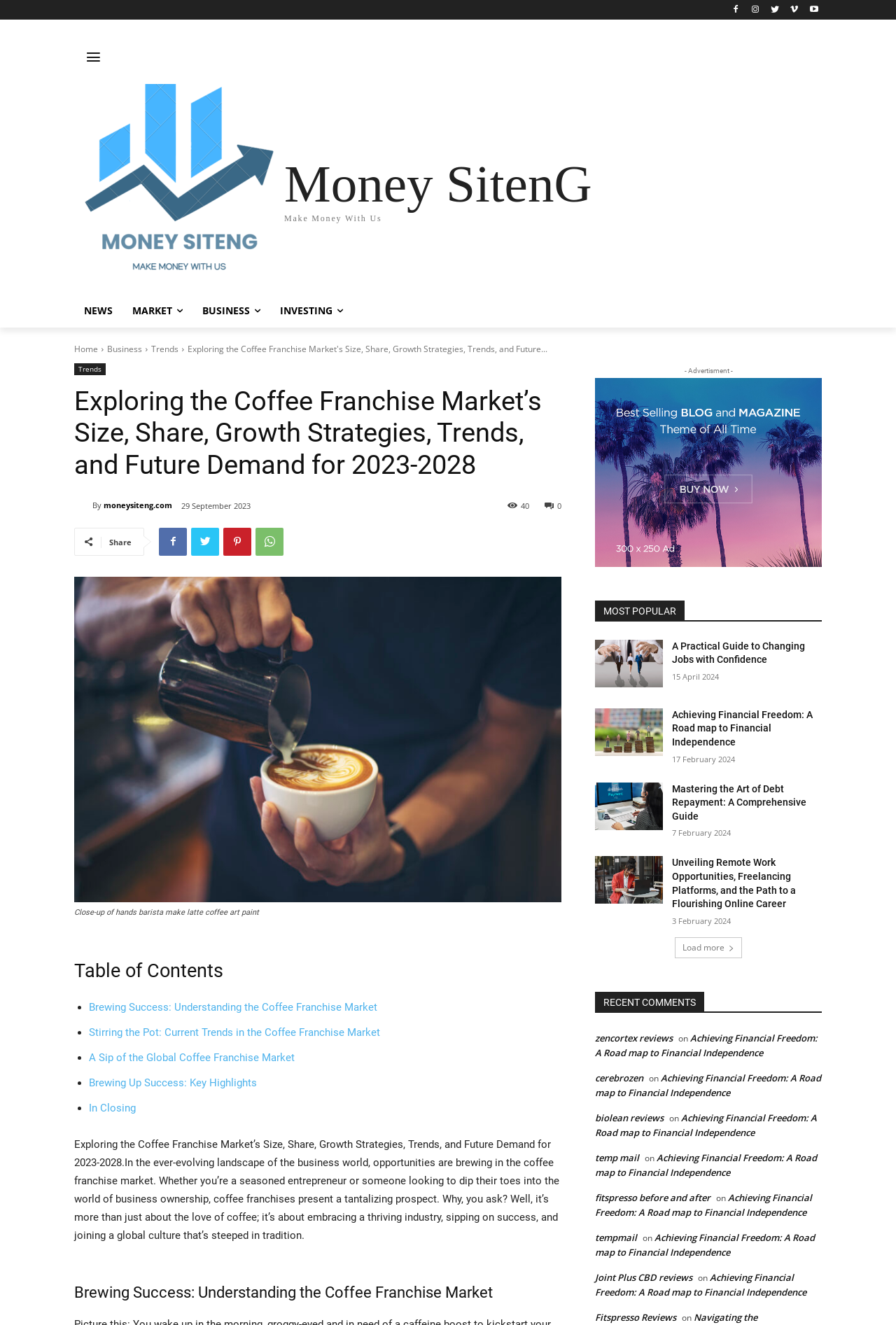Pinpoint the bounding box coordinates of the area that must be clicked to complete this instruction: "Load more articles".

[0.753, 0.707, 0.828, 0.723]